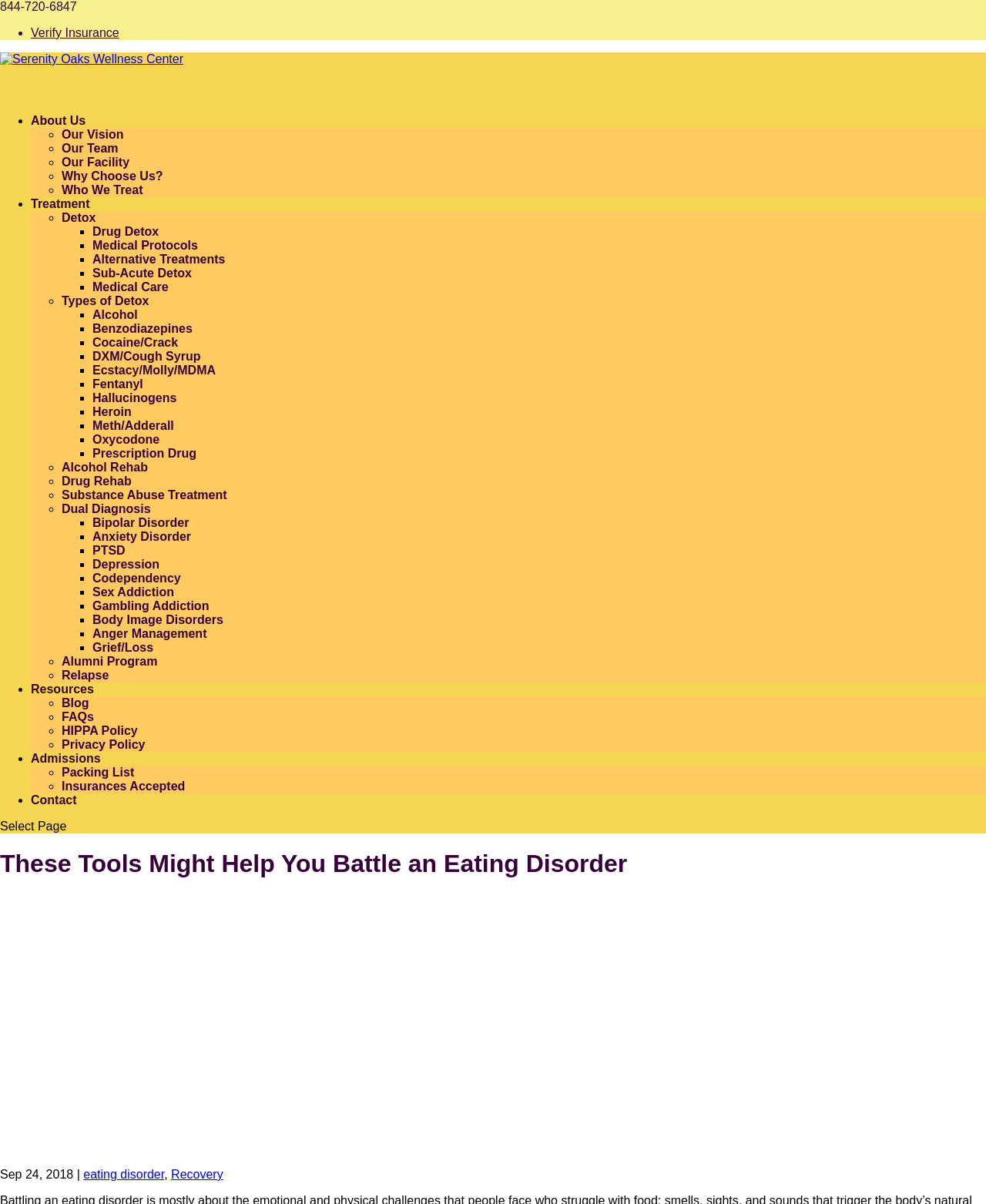How many types of rehab are listed?
Give a detailed explanation using the information visible in the image.

I counted the number of rehab types listed by looking at the links under the 'Treatment' section. I saw links for 'Alcohol Rehab', 'Drug Rehab', 'Substance Abuse Treatment', and 'Dual Diagnosis'.